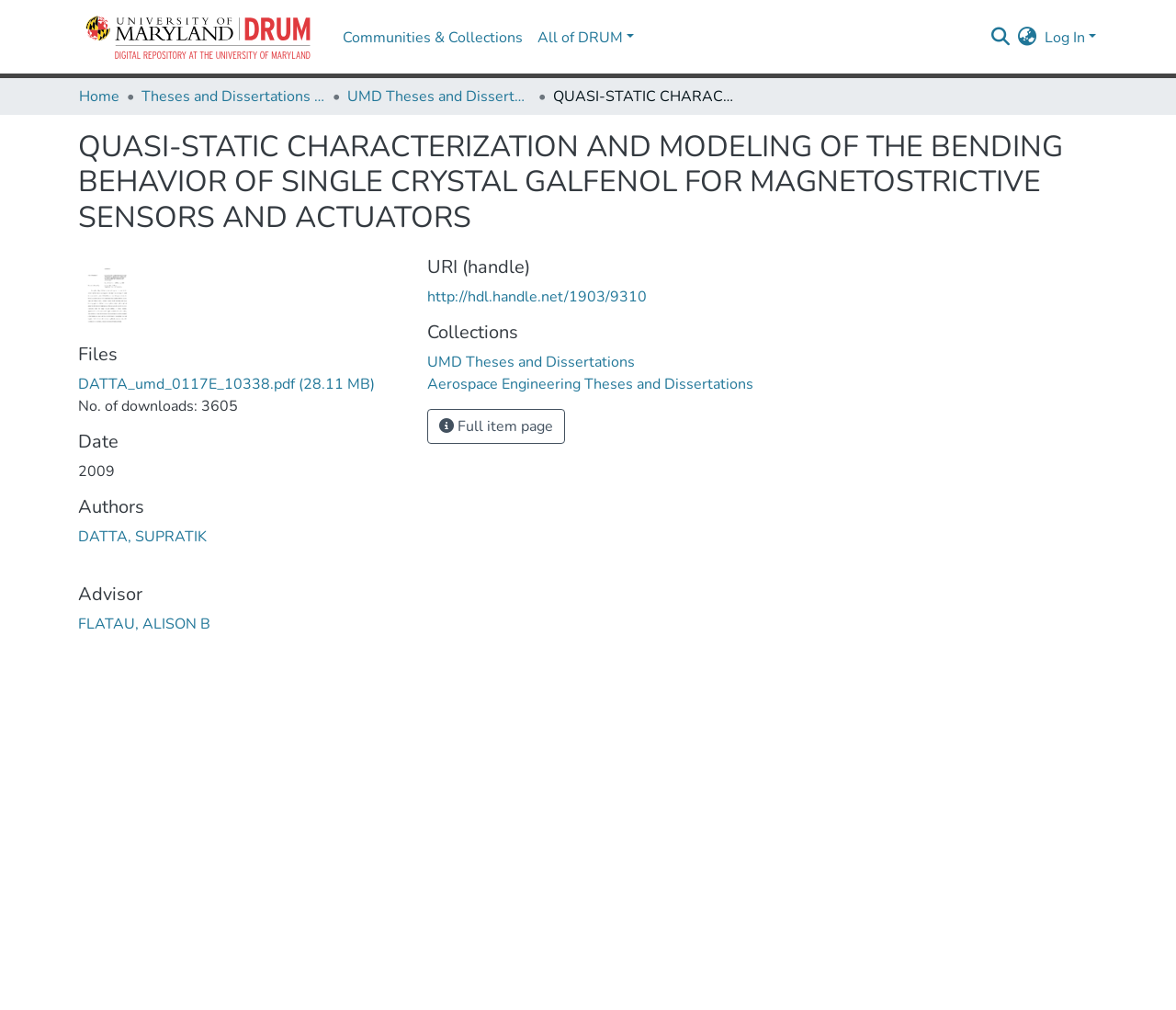Answer with a single word or phrase: 
What is the name of the collection?

UMD Theses and Dissertations